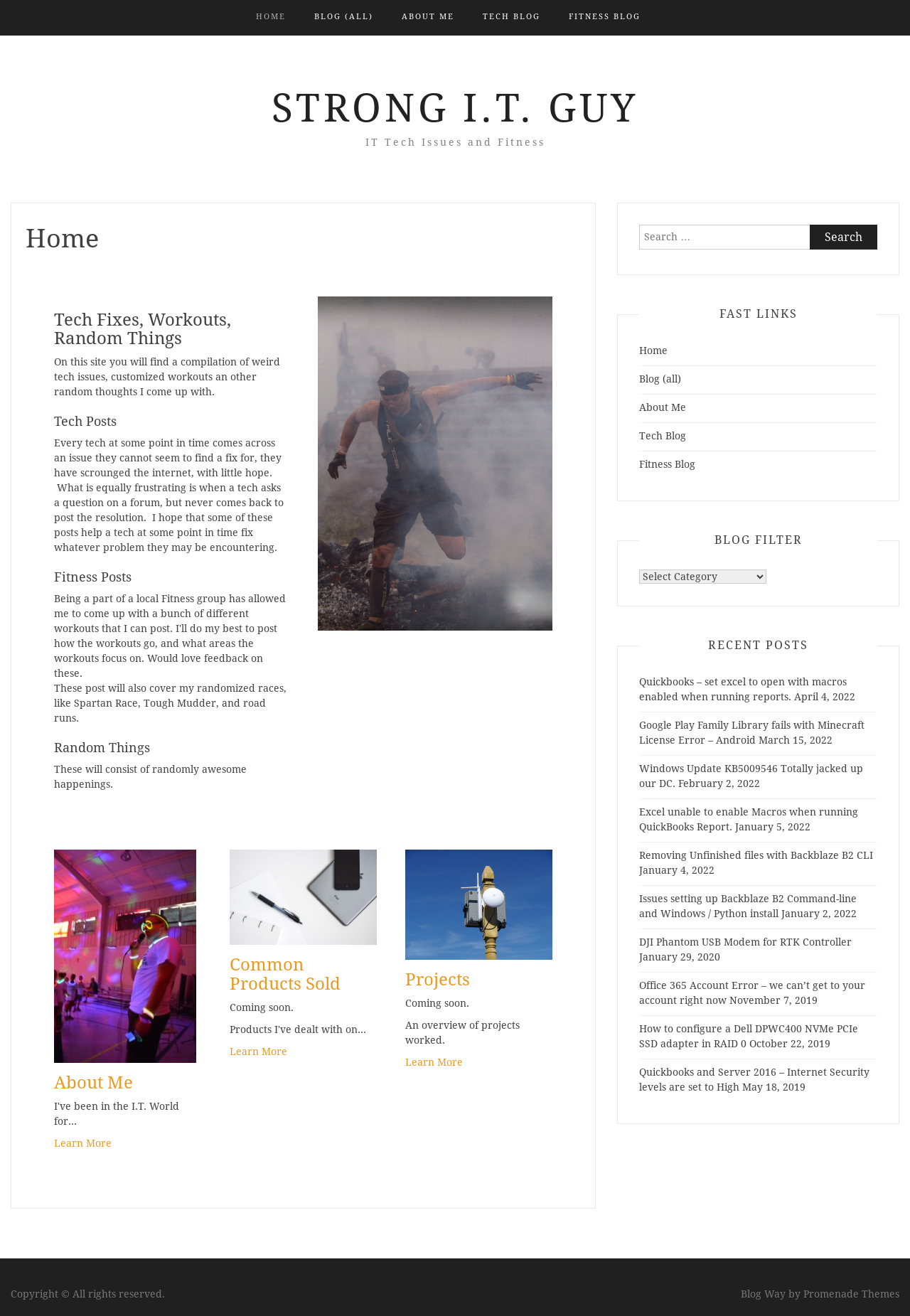Indicate the bounding box coordinates of the element that needs to be clicked to satisfy the following instruction: "Learn more about the author". The coordinates should be four float numbers between 0 and 1, i.e., [left, top, right, bottom].

[0.059, 0.863, 0.221, 0.875]